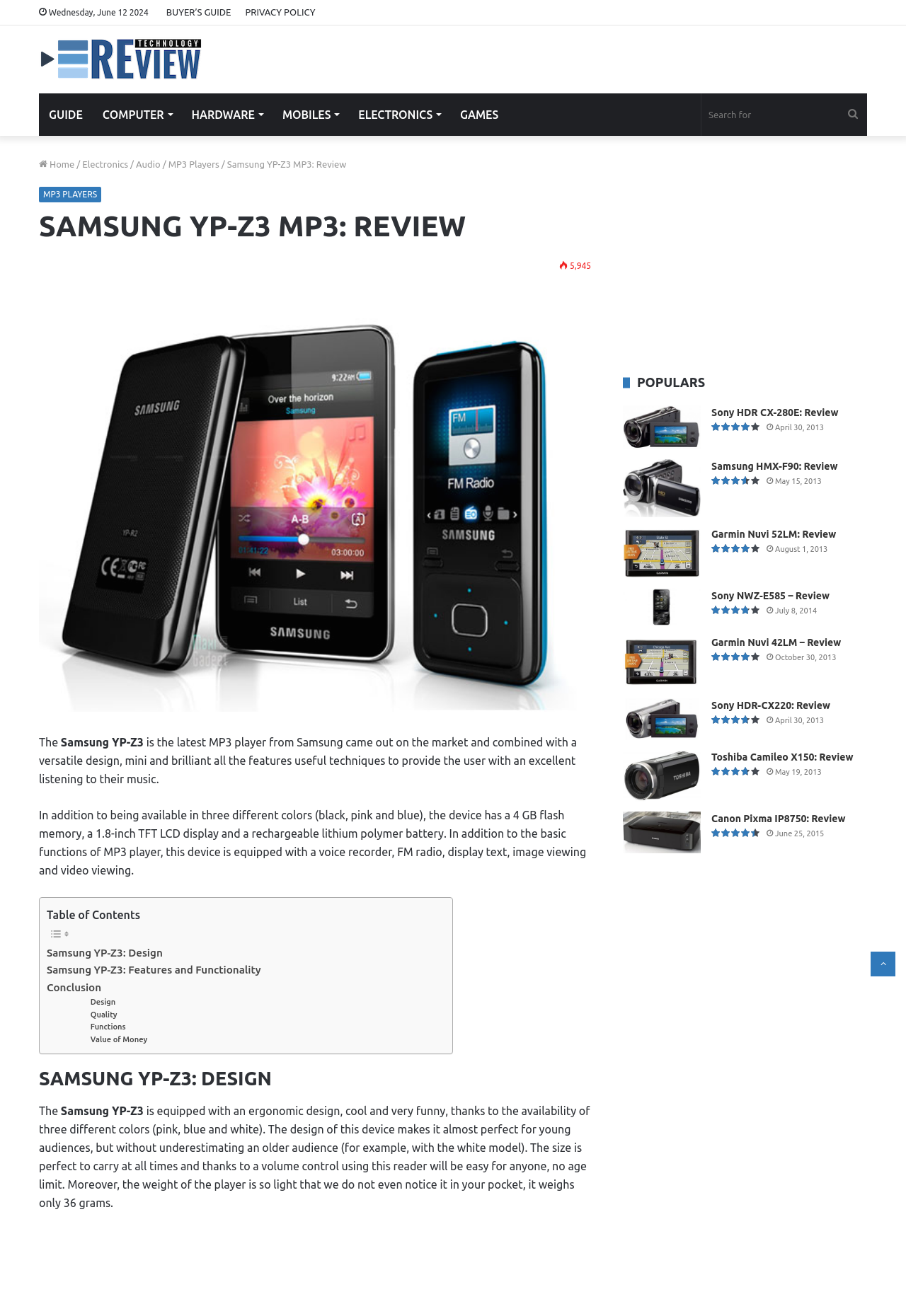Identify the bounding box coordinates of the clickable region to carry out the given instruction: "Visit Facebook page".

None